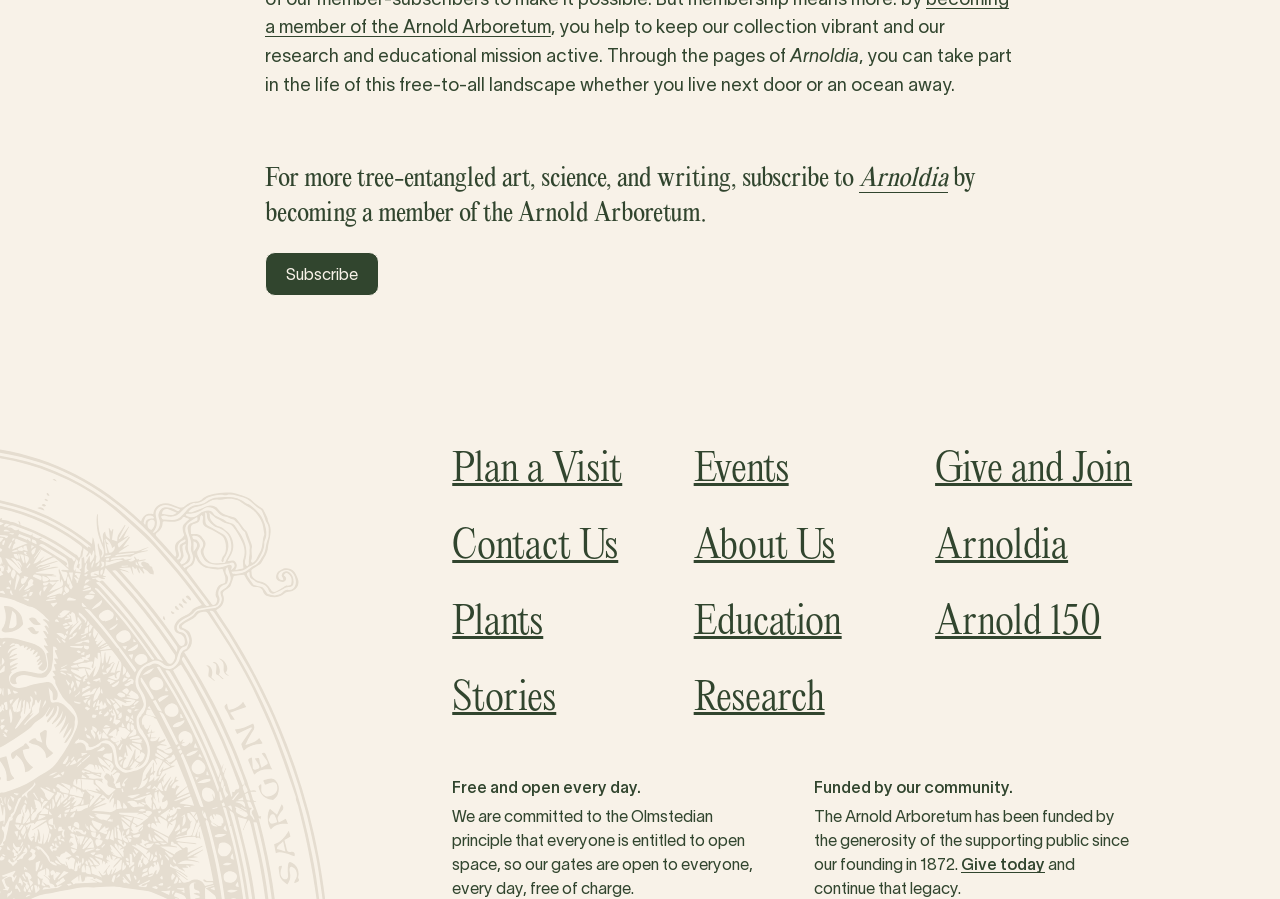How is the Arnold Arboretum funded?
Using the image as a reference, answer with just one word or a short phrase.

By the community